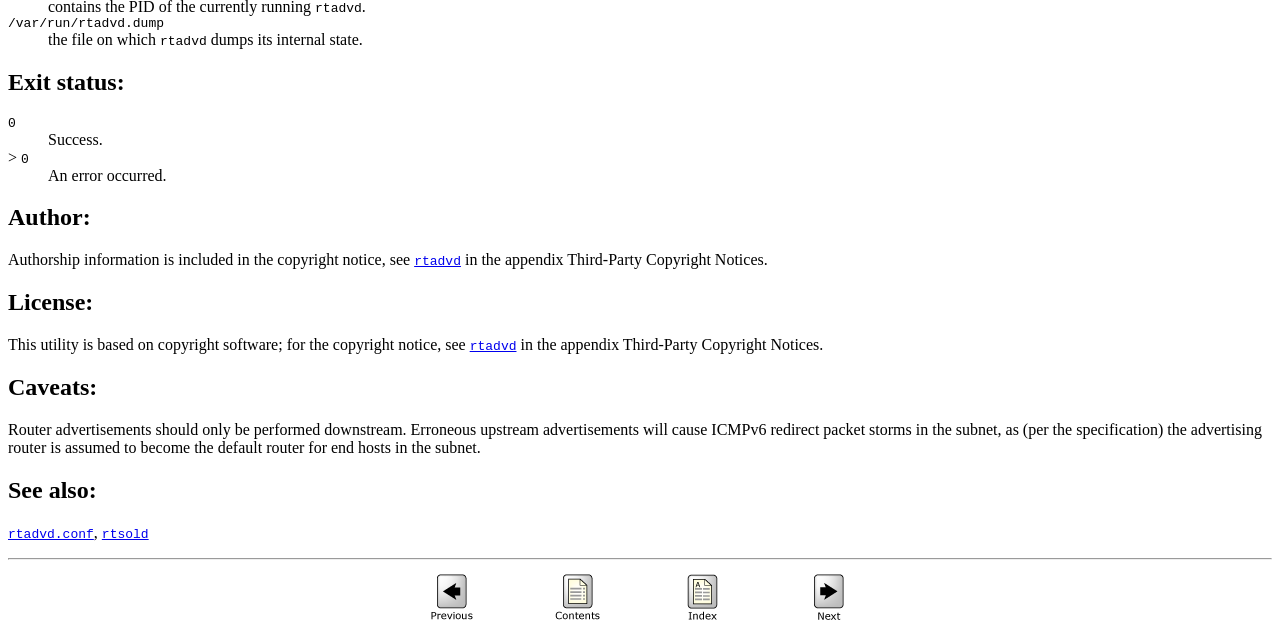Locate the bounding box coordinates of the element that should be clicked to fulfill the instruction: "Click the 'rtsold' link".

[0.08, 0.824, 0.116, 0.85]